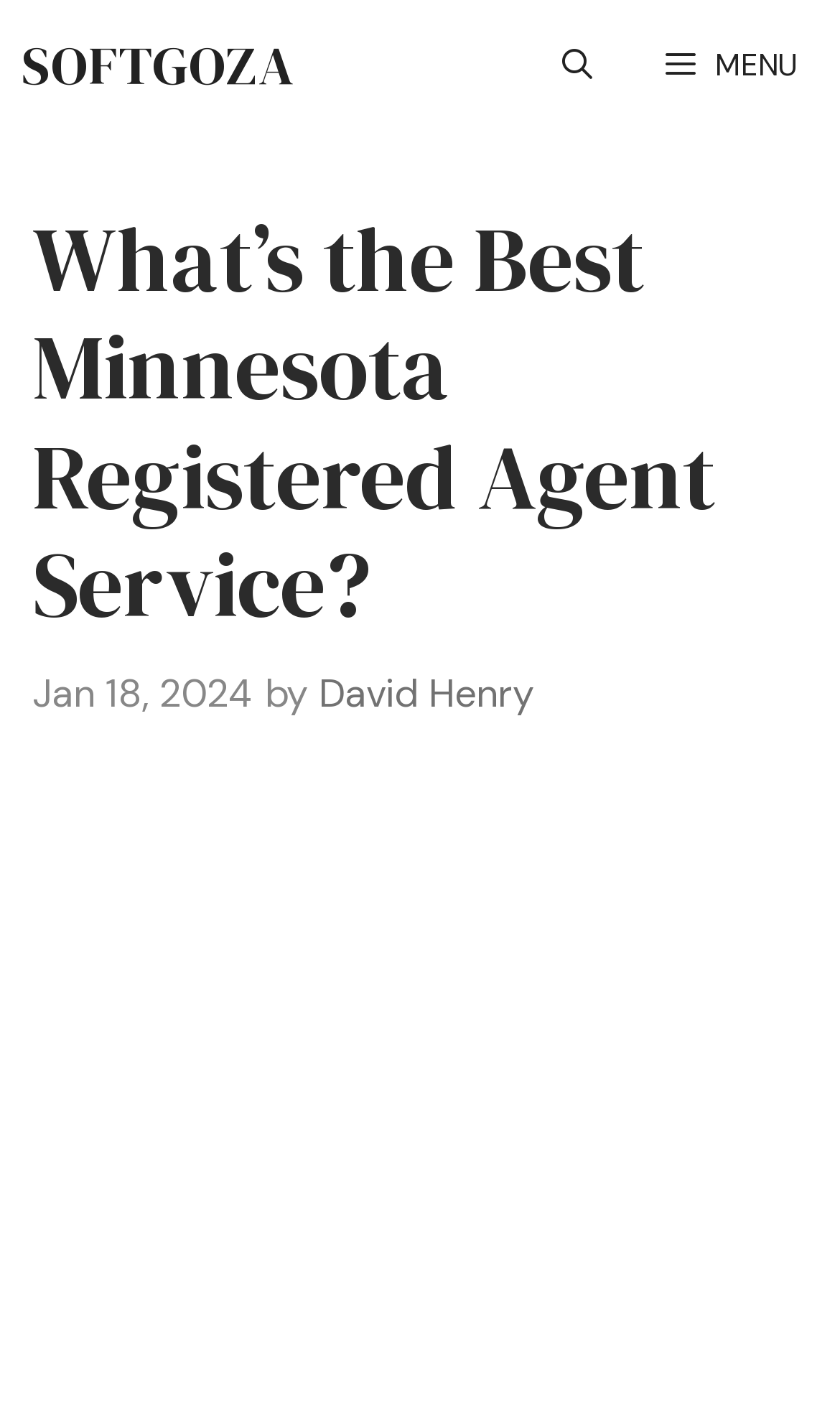What is the purpose of the button with the MENU icon?
Utilize the image to construct a detailed and well-explained answer.

I found the answer by looking at the button element with the MENU icon, which has an attribute 'expanded' set to False, indicating that it is not currently expanded, and an attribute 'controls' set to 'primary-menu', indicating that it controls the primary menu.